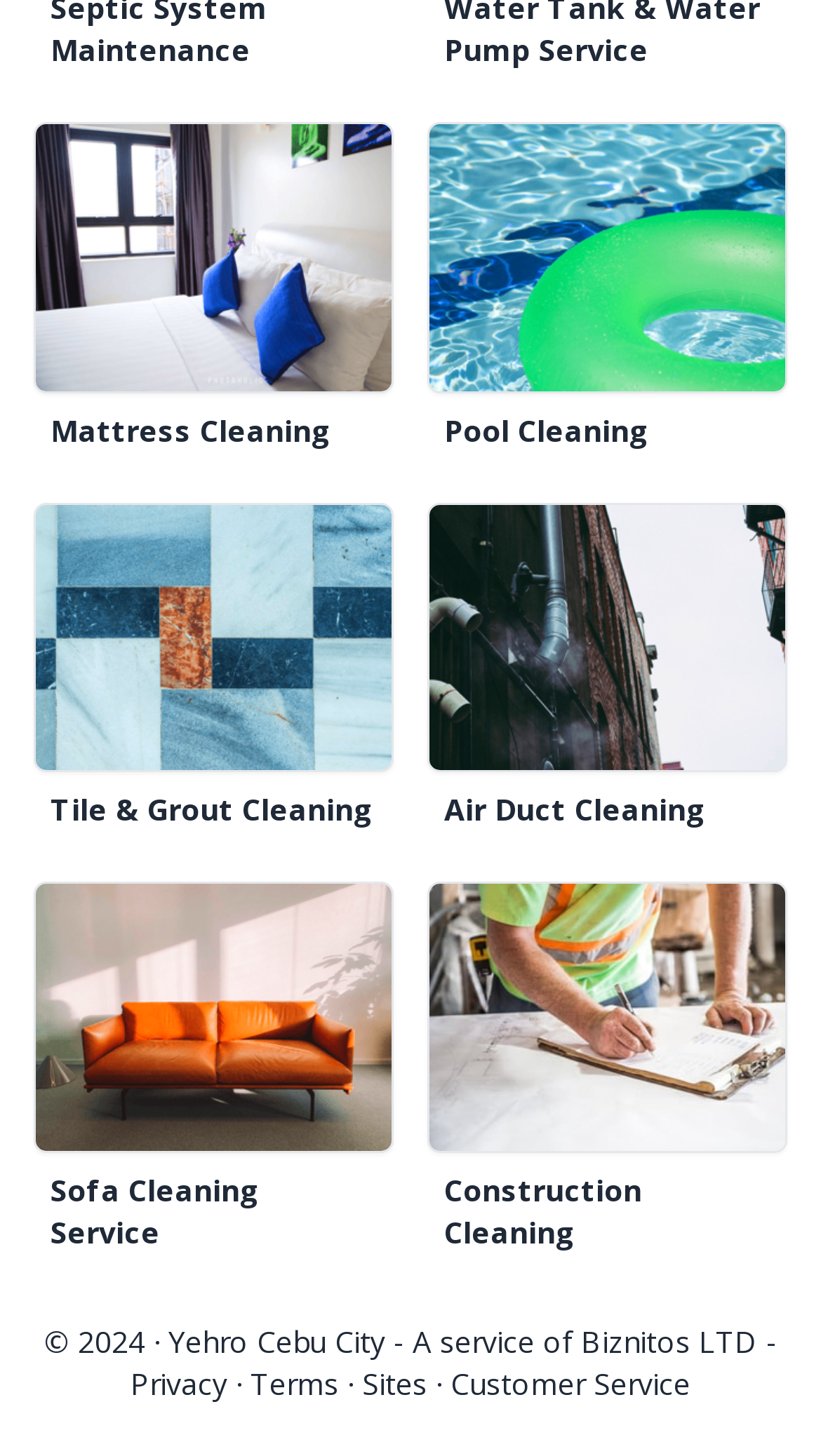How many links are there in the footer?
Please provide a single word or phrase as your answer based on the image.

6